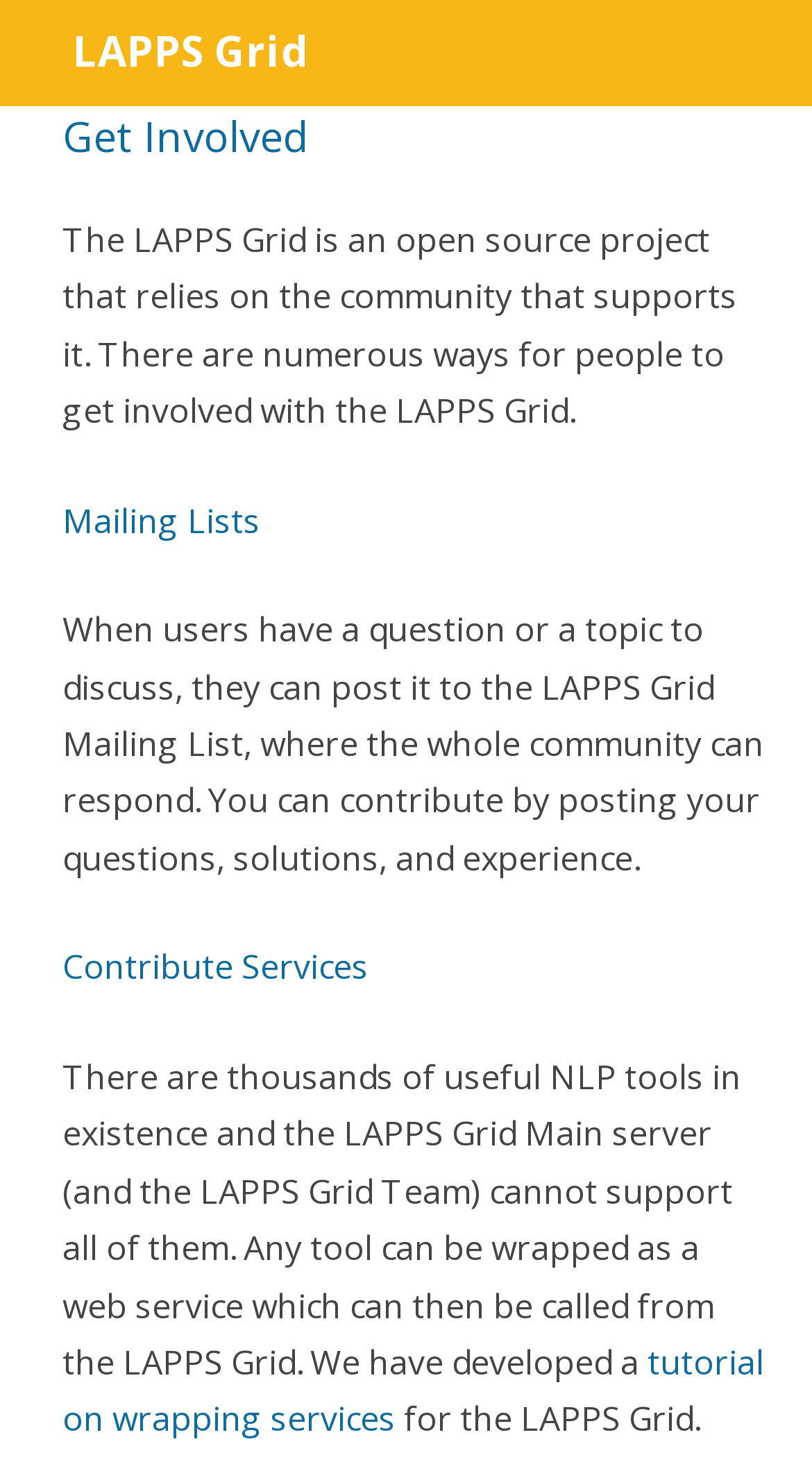What is required to support all NLP tools on the LAPPS Grid?
Provide a one-word or short-phrase answer based on the image.

Wrapping as web services